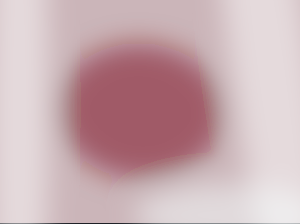What is the focus of EMT's solutions?
Please answer the question as detailed as possible based on the image.

The focus of EMT's solutions is on automation, which is intended to improve performance, reduce downtime, and increase safety in demanding environments, as mentioned in the caption.